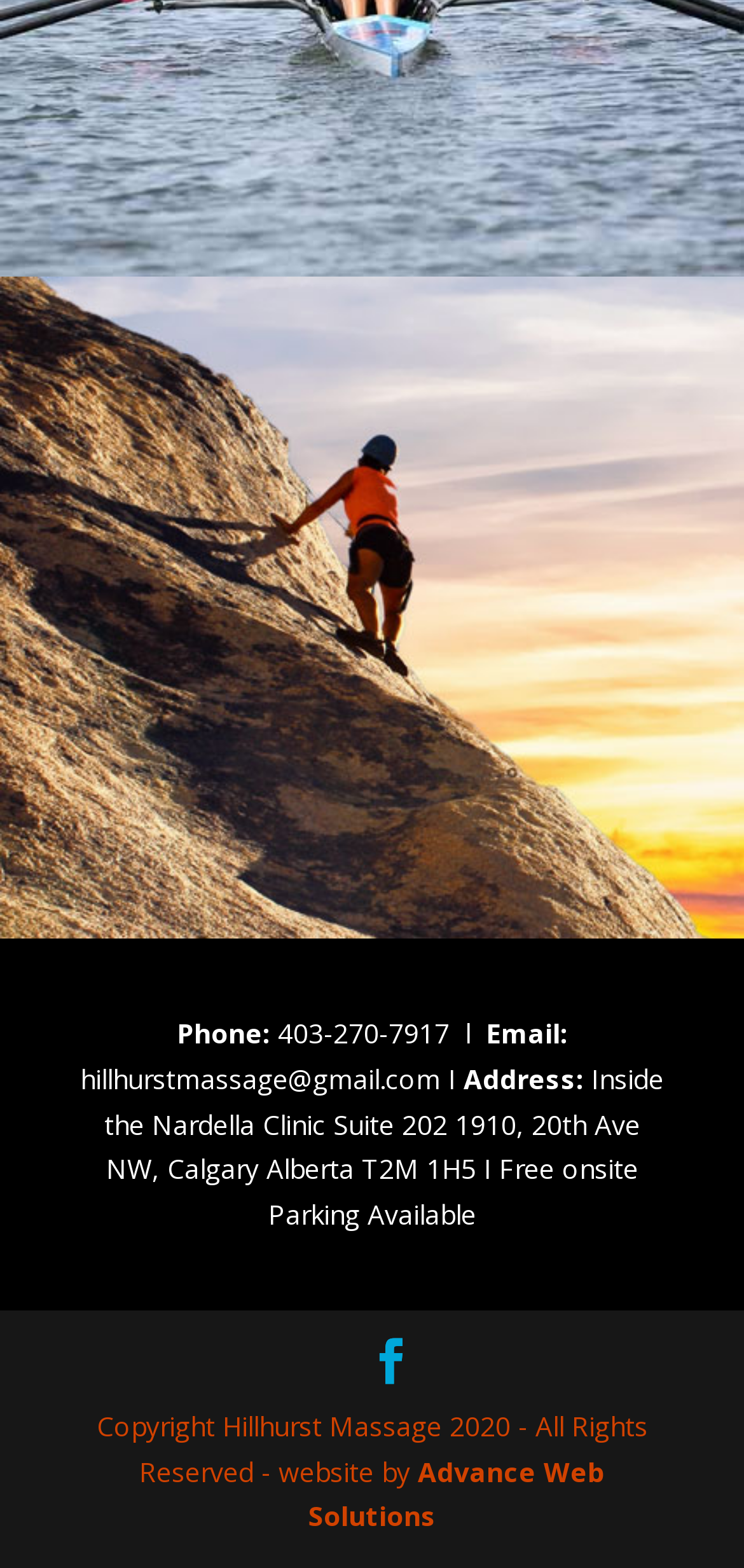Please find the bounding box coordinates in the format (top-left x, top-left y, bottom-right x, bottom-right y) for the given element description. Ensure the coordinates are floating point numbers between 0 and 1. Description: name="Image3"

None